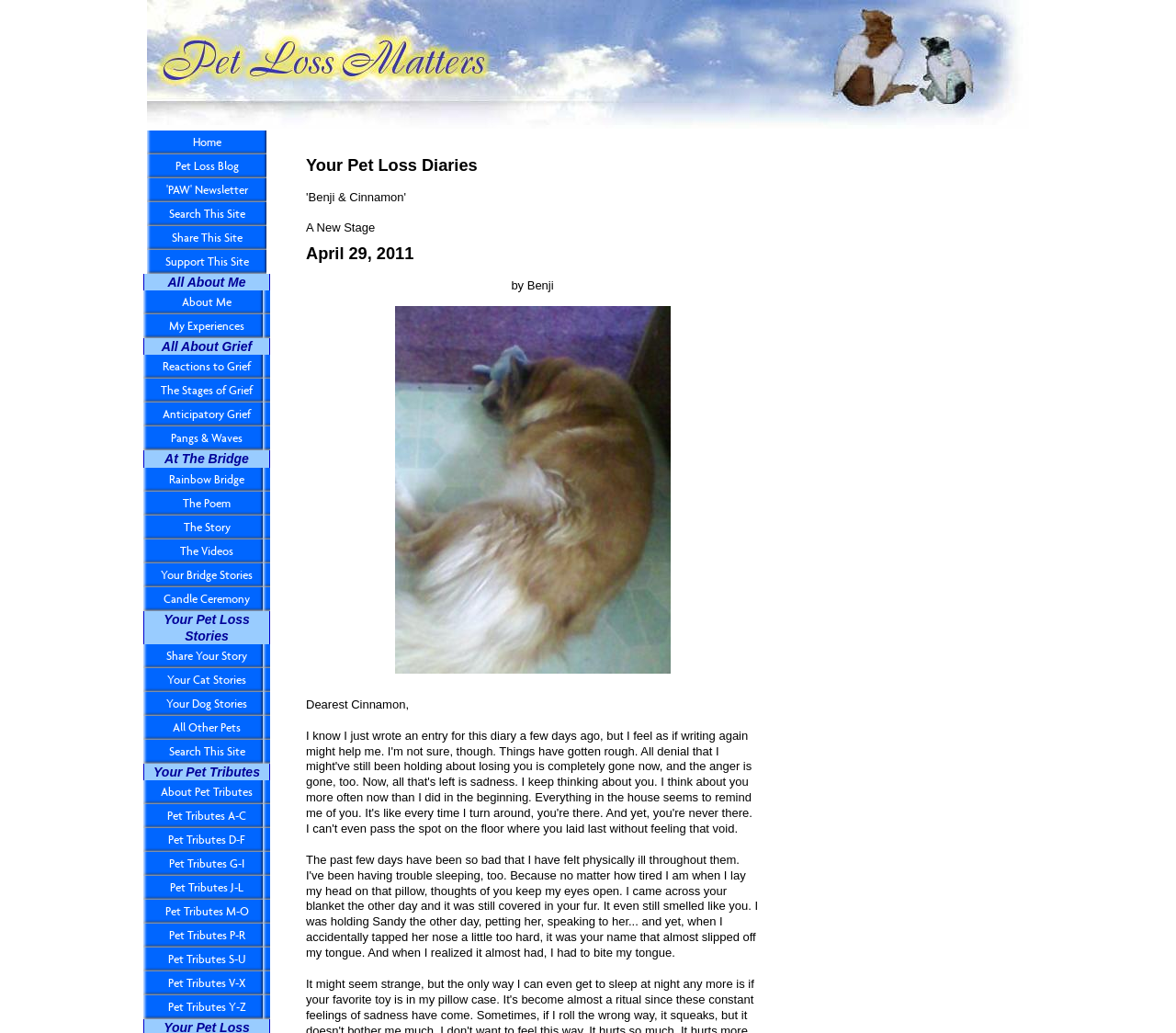How many links are there under 'Your Pet Loss Stories'?
Examine the image closely and answer the question with as much detail as possible.

Under the heading 'Your Pet Loss Stories' at coordinates [0.122, 0.591, 0.23, 0.624], there are 4 links: 'Share Your Story', 'Your Cat Stories', 'Your Dog Stories', and 'All Other Pets'. These links are found at coordinates [0.122, 0.624, 0.23, 0.647], [0.122, 0.647, 0.23, 0.67], [0.122, 0.67, 0.23, 0.693], and [0.122, 0.693, 0.23, 0.716] respectively.